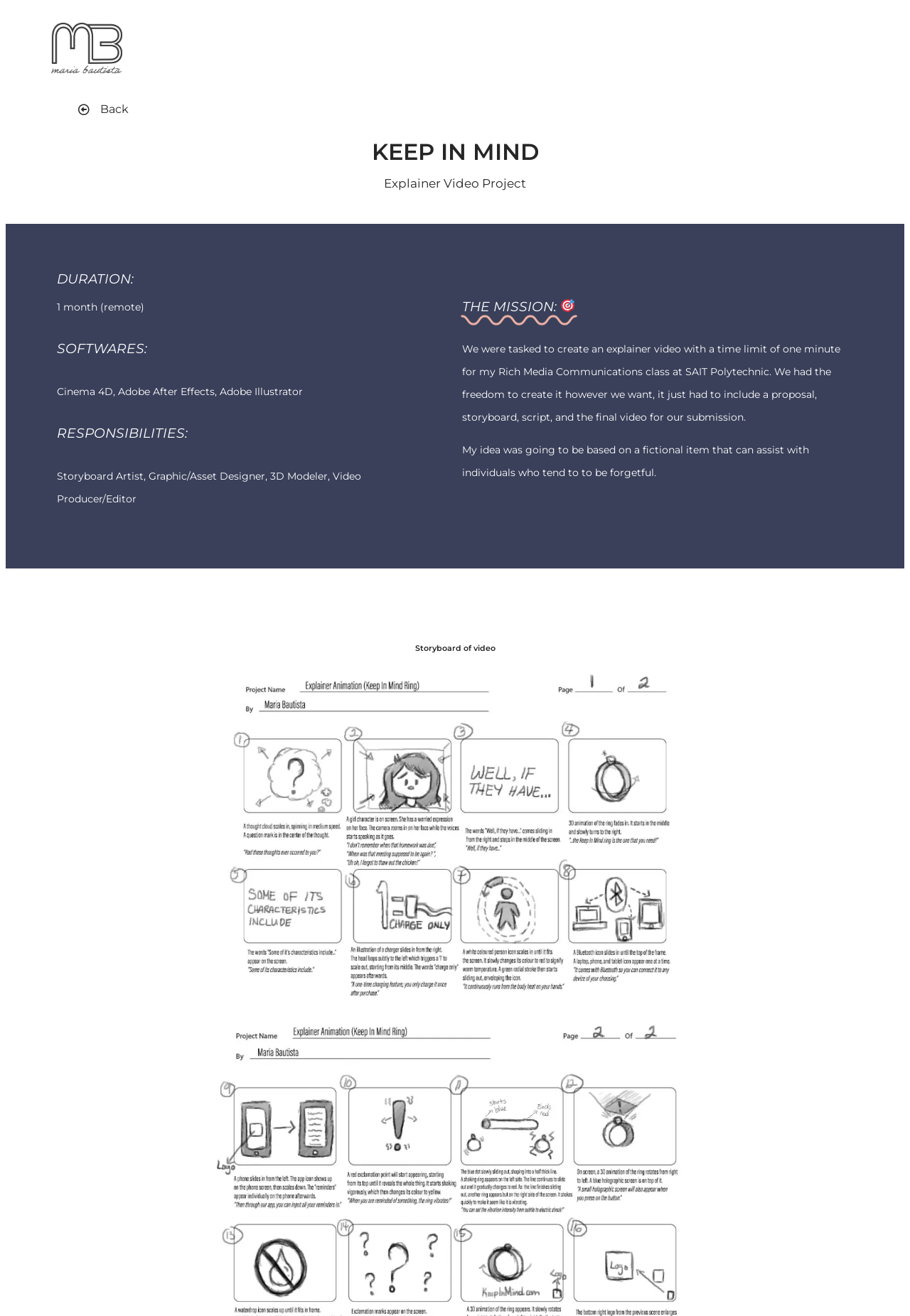What software was used in the project? Examine the screenshot and reply using just one word or a brief phrase.

Cinema 4D, Adobe After Effects, Adobe Illustrator